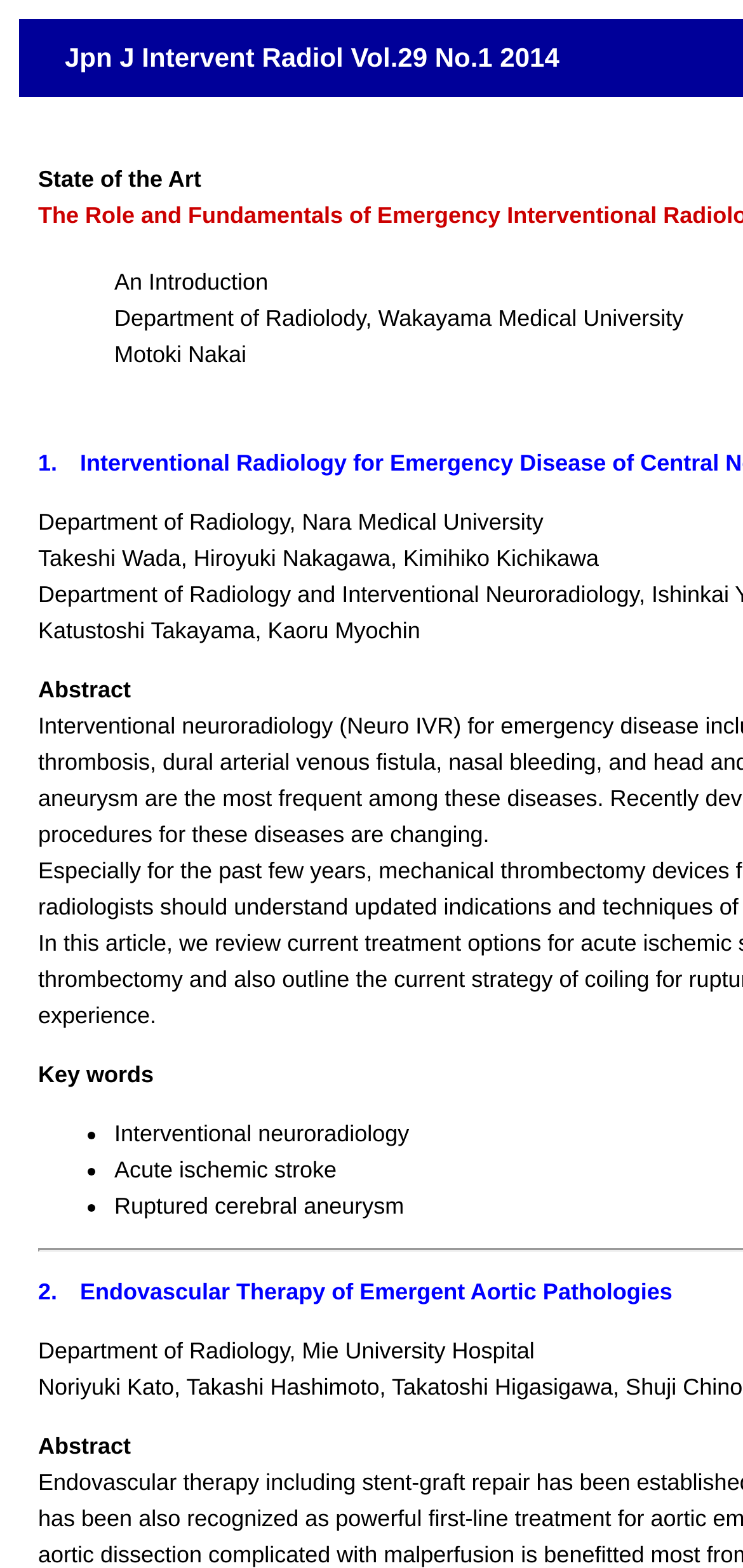Answer the question in a single word or phrase:
What is the department of Motoki Nakai?

Department of Radiology